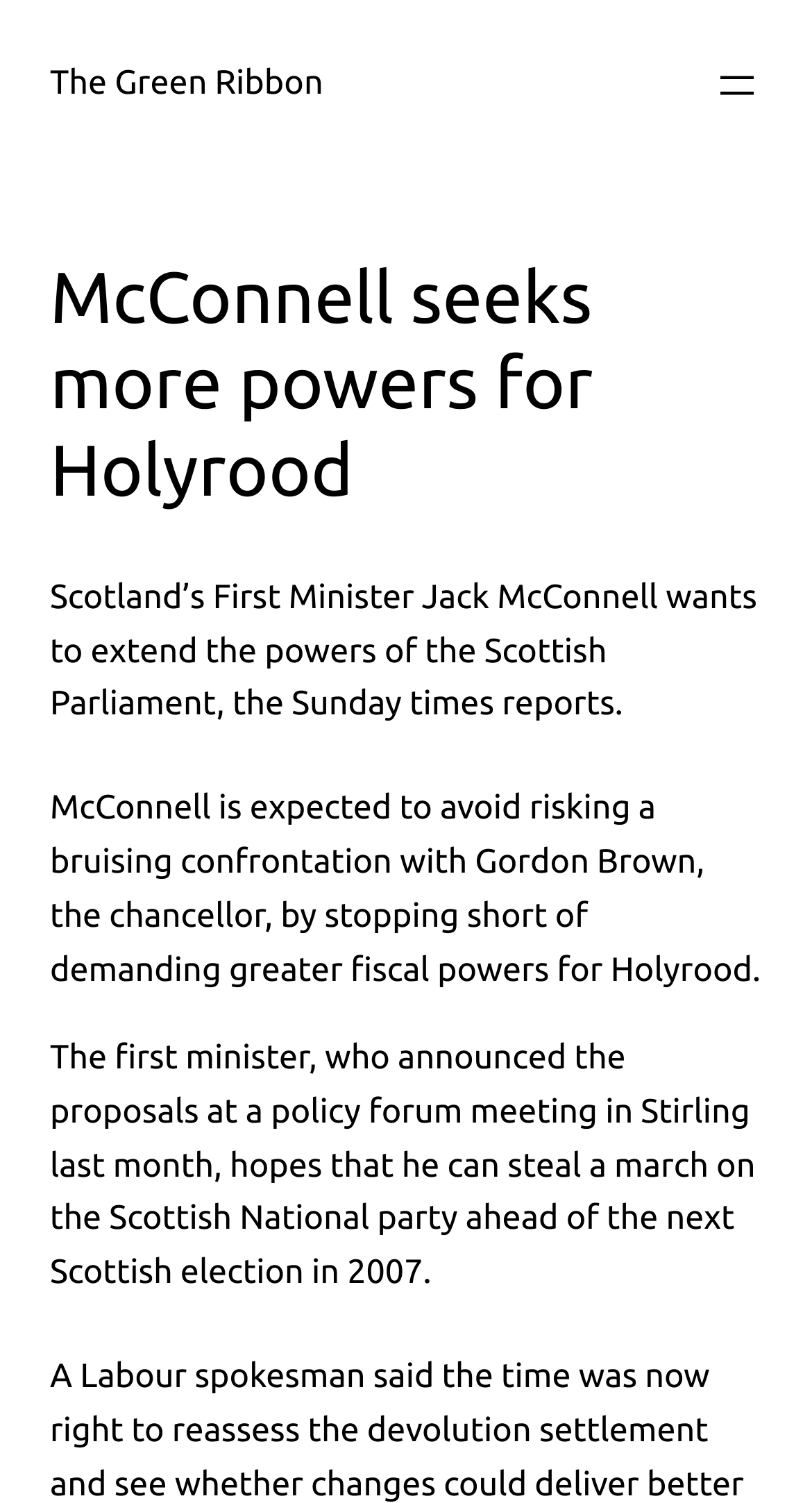Using the provided description aria-label="Open menu", find the bounding box coordinates for the UI element. Provide the coordinates in (top-left x, top-left y, bottom-right x, bottom-right y) format, ensuring all values are between 0 and 1.

[0.877, 0.04, 0.938, 0.073]